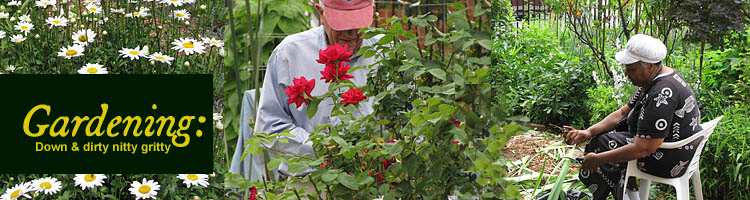What type of flowers are blooming under the sun on the left?
Use the image to answer the question with a single word or phrase.

white daisies